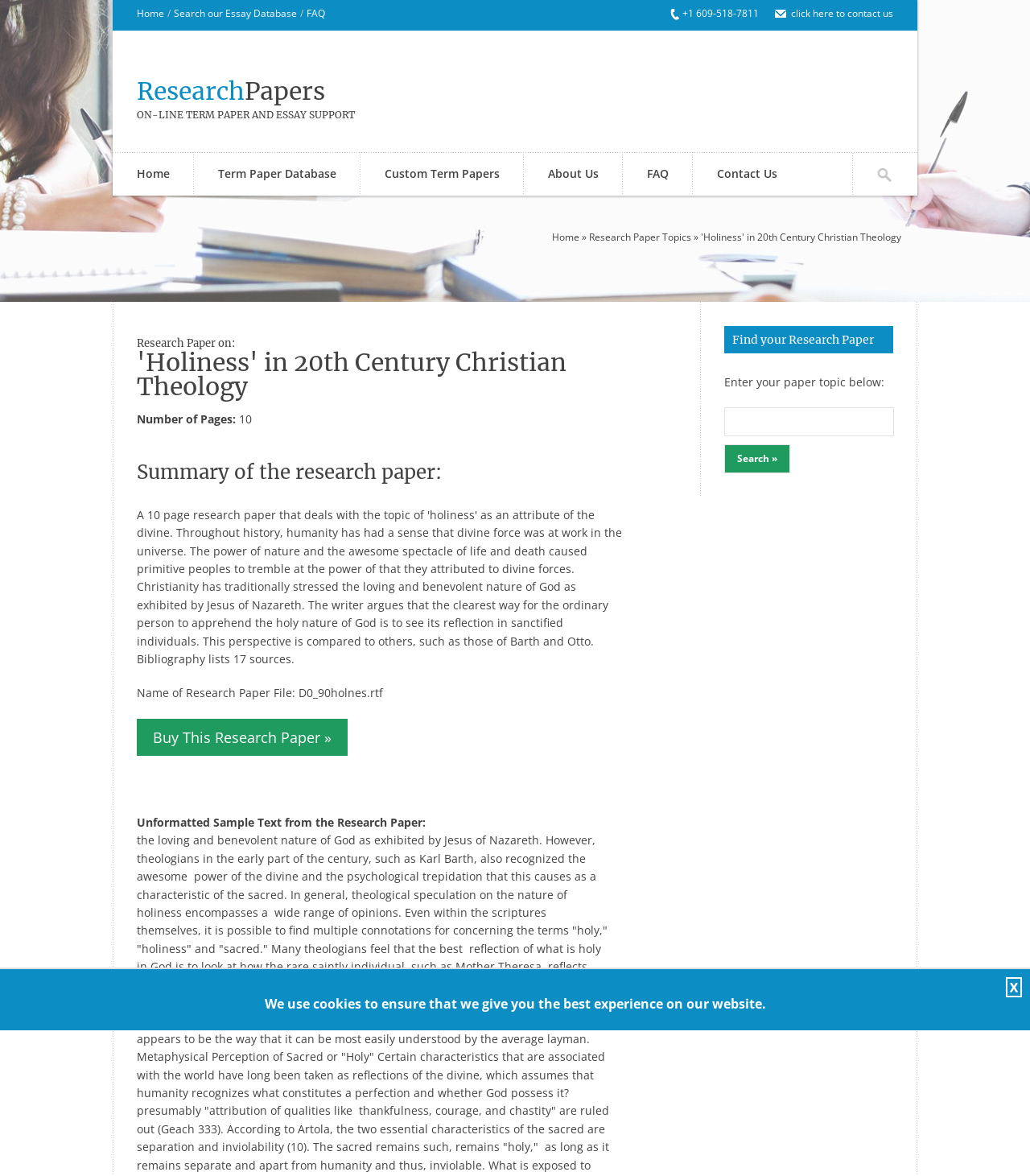From the details in the image, provide a thorough response to the question: What is the name of the research paper file?

I found the answer by looking at the static text 'Name of Research Paper File: D0_90holnes.rtf' which is located at [0.133, 0.583, 0.372, 0.596]. This text clearly indicates the name of the research paper file.